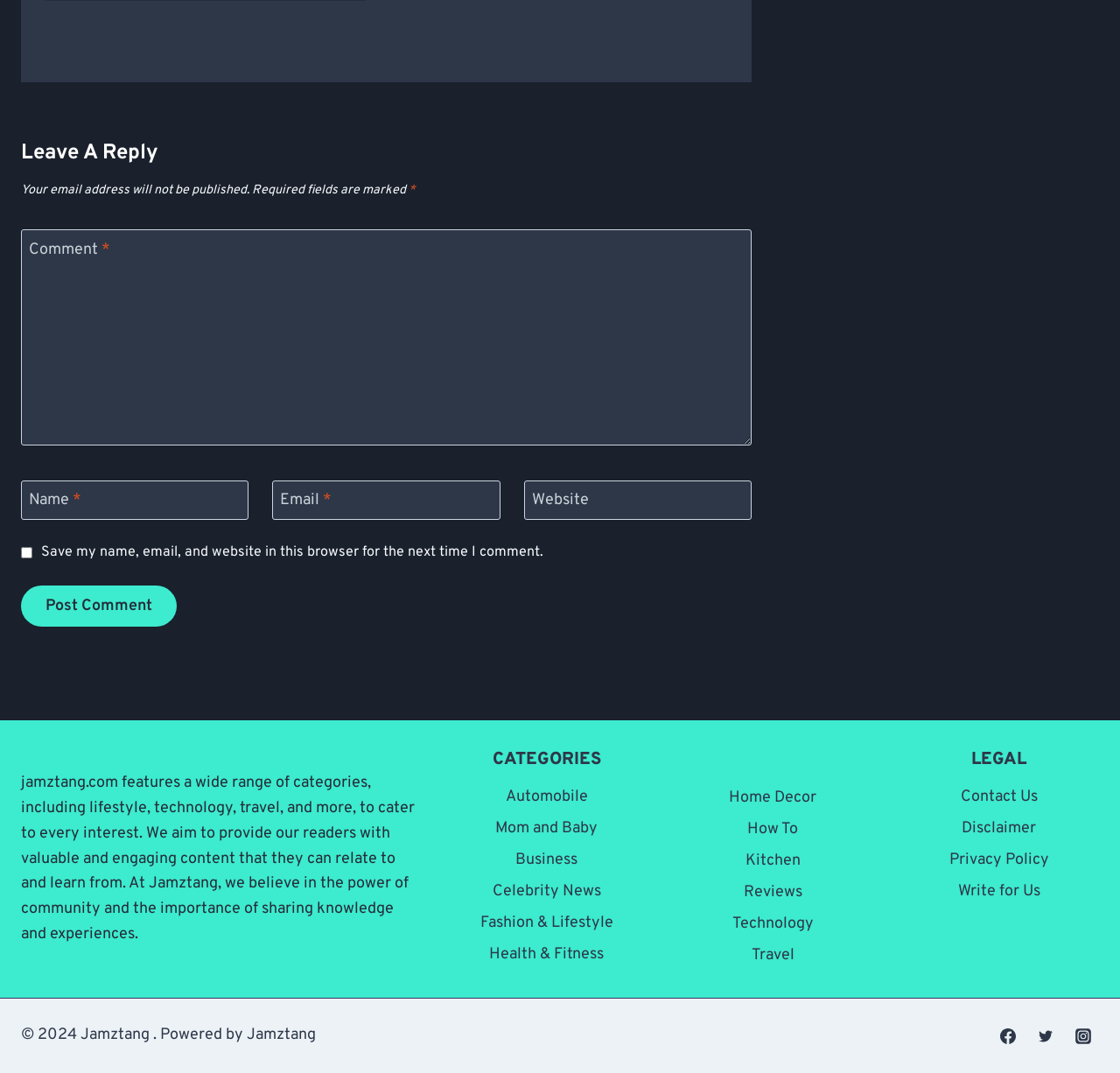Identify the bounding box coordinates of the region that needs to be clicked to carry out this instruction: "Contact Us". Provide these coordinates as four float numbers ranging from 0 to 1, i.e., [left, top, right, bottom].

[0.803, 0.729, 0.981, 0.758]